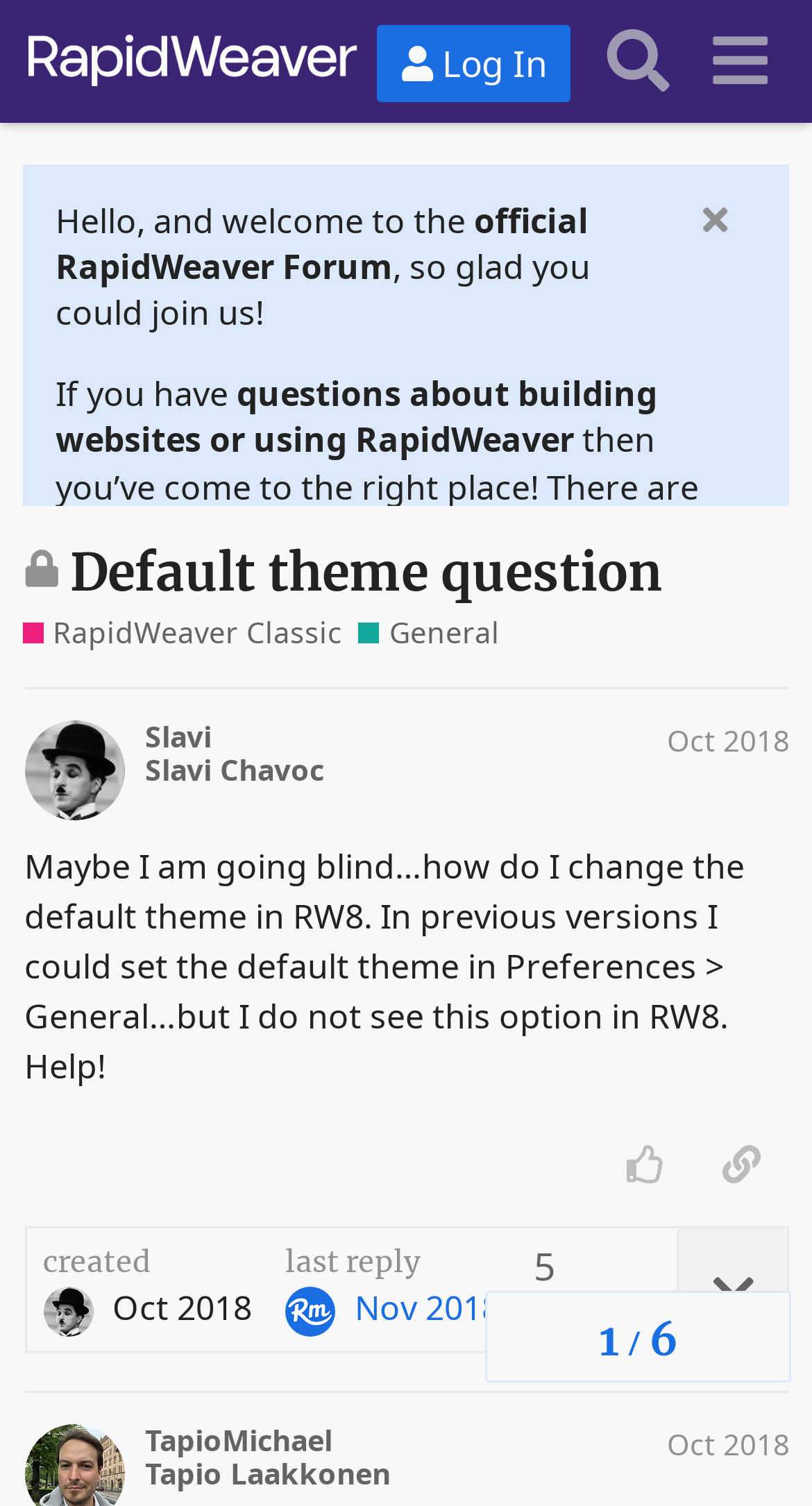What is the title or heading displayed on the webpage?

Default theme question